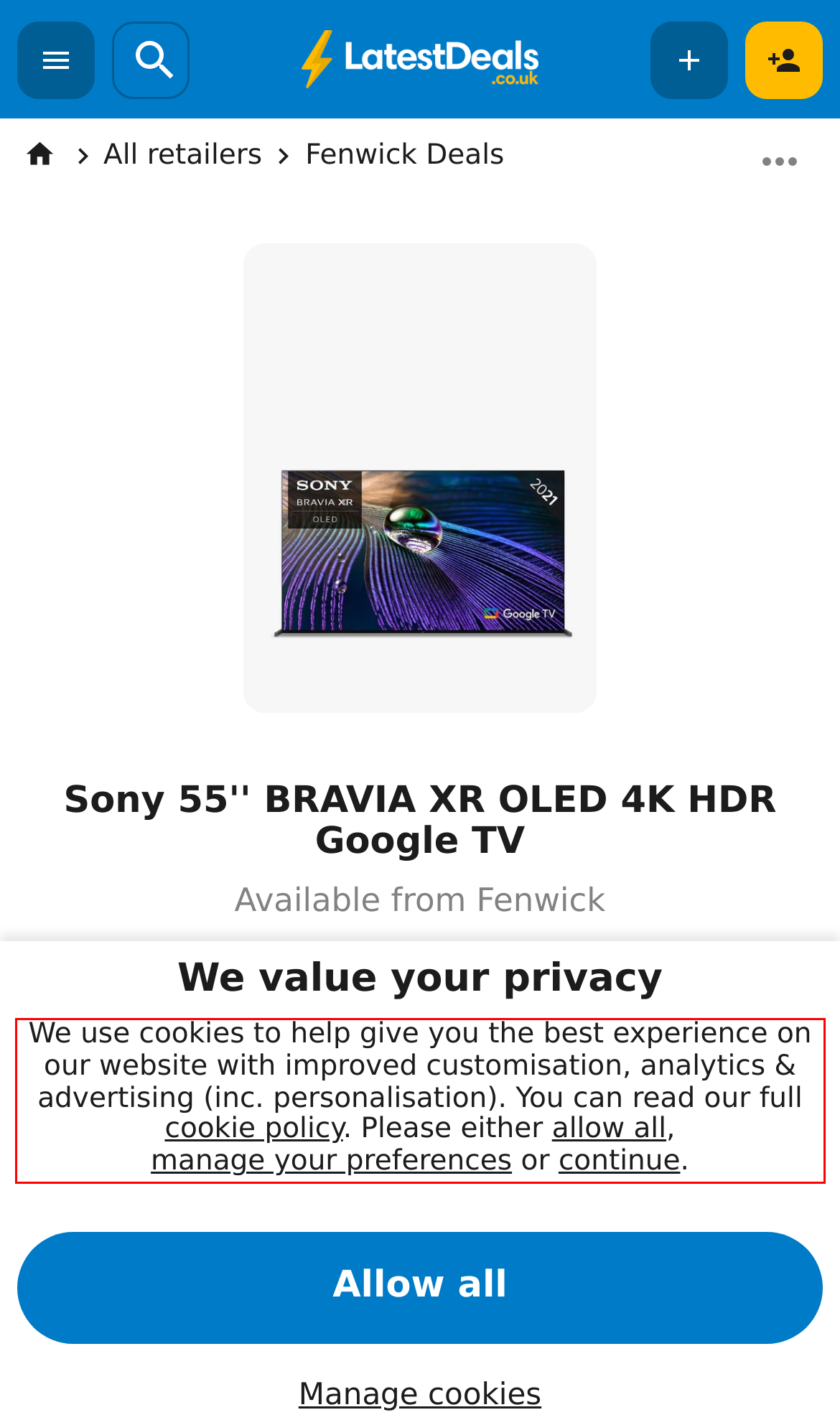Using OCR, extract the text content found within the red bounding box in the given webpage screenshot.

We use cookies to help give you the best experience on our website with improved customisation, analytics & advertising (inc. personalisation). You can read our full cookie policy. Please either allow all, manage your preferences or continue.